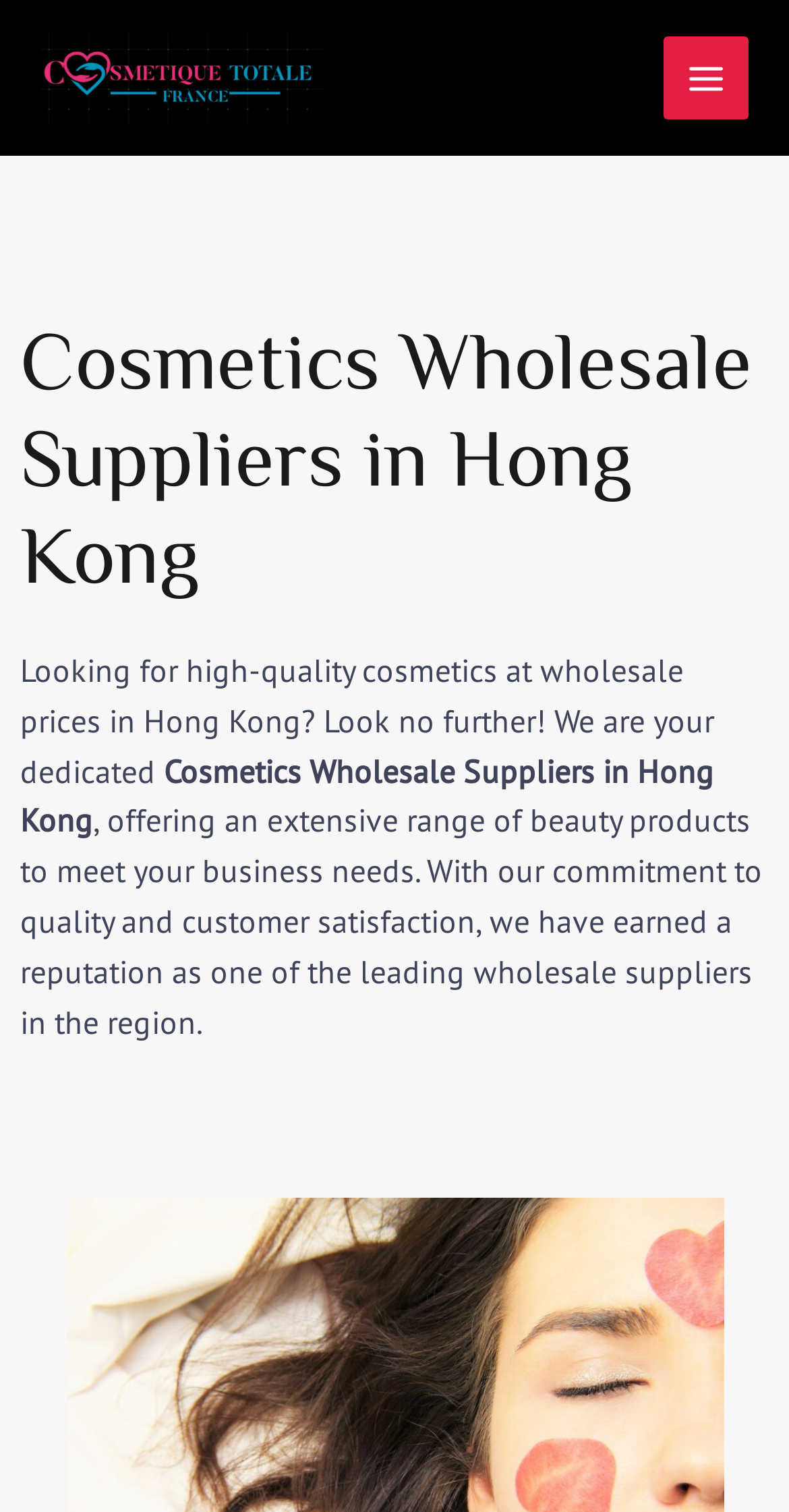What is the purpose of the company?
Please answer the question with a detailed response using the information from the screenshot.

The purpose of the company can be inferred from the text on the webpage, which states 'Looking for high-quality cosmetics at wholesale prices in Hong Kong? Look no further! We are your dedicated...' This suggests that the company is a wholesale supplier of cosmetics.